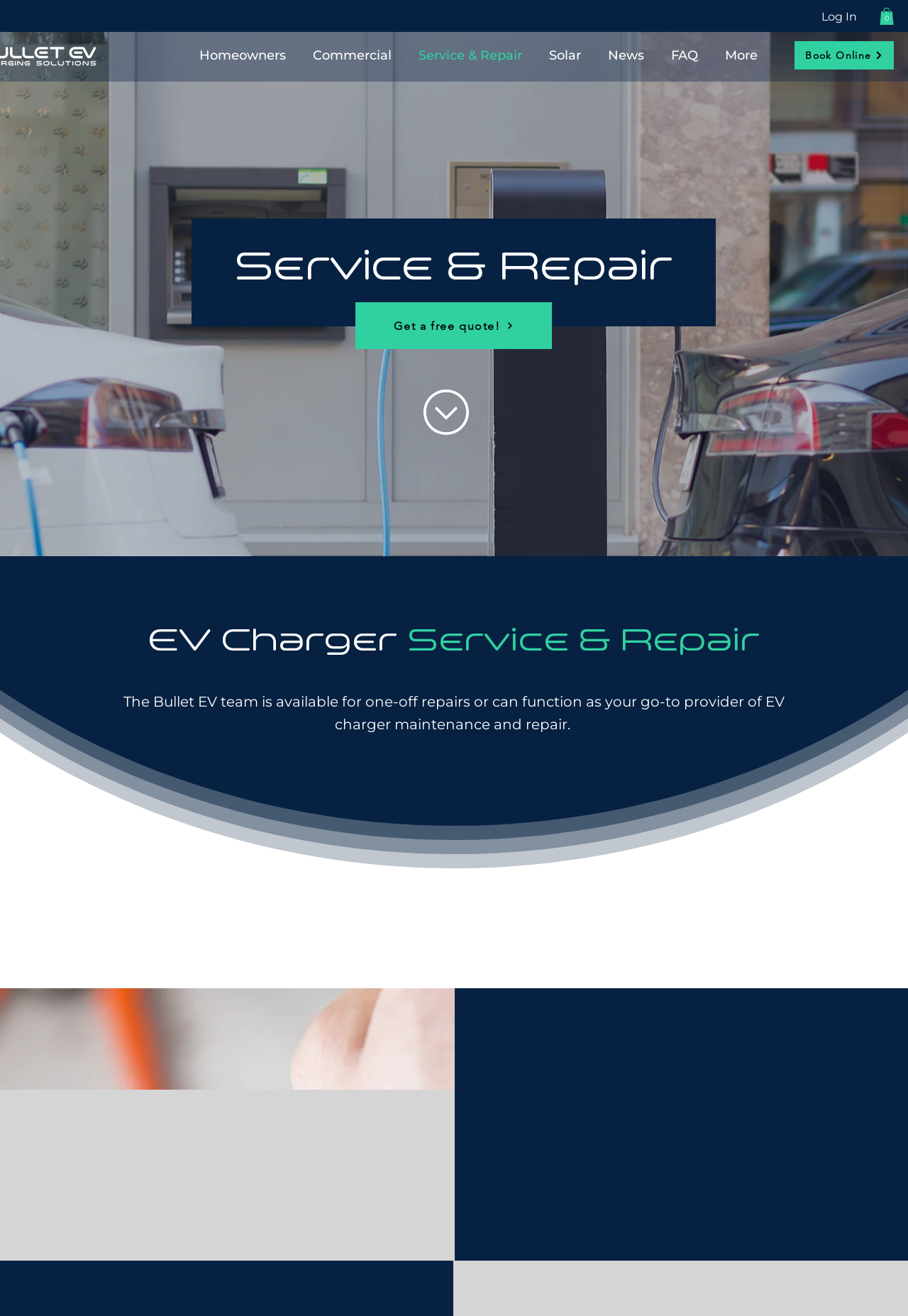Describe all visible elements and their arrangement on the webpage.

The webpage is about Trust Bullet EV Charging Solutions, a service provider for electric vehicle (EV) chargers. At the top, there is a navigation menu with links to different sections of the website, including "Homeowners", "Commercial", "Service & Repair", "Solar", "News", "FAQ", and "More". Next to the navigation menu, there is a cart icon with 0 items and a login button.

Below the navigation menu, there is a large image of an electric car charger, taking up most of the width of the page. Above the image, there is a heading that reads "Service & Repair" and a button to "Get a free quote!". 

To the right of the image, there is a section with a heading "EV Charger Service & Repair" and a paragraph of text describing the services offered by Trust Bullet EV. Below this section, there is a heading "Common Issues with EV Chargers" and three images of electric cables, computer programming, and electricity repair work, each with a corresponding heading and text describing a common issue with EV chargers, such as faulty wiring. 

There is also a "Book Online" button and a "Get a free quote!" button, both of which have a popup menu. Overall, the webpage is focused on promoting Trust Bullet EV's services and expertise in EV charger maintenance and repair.